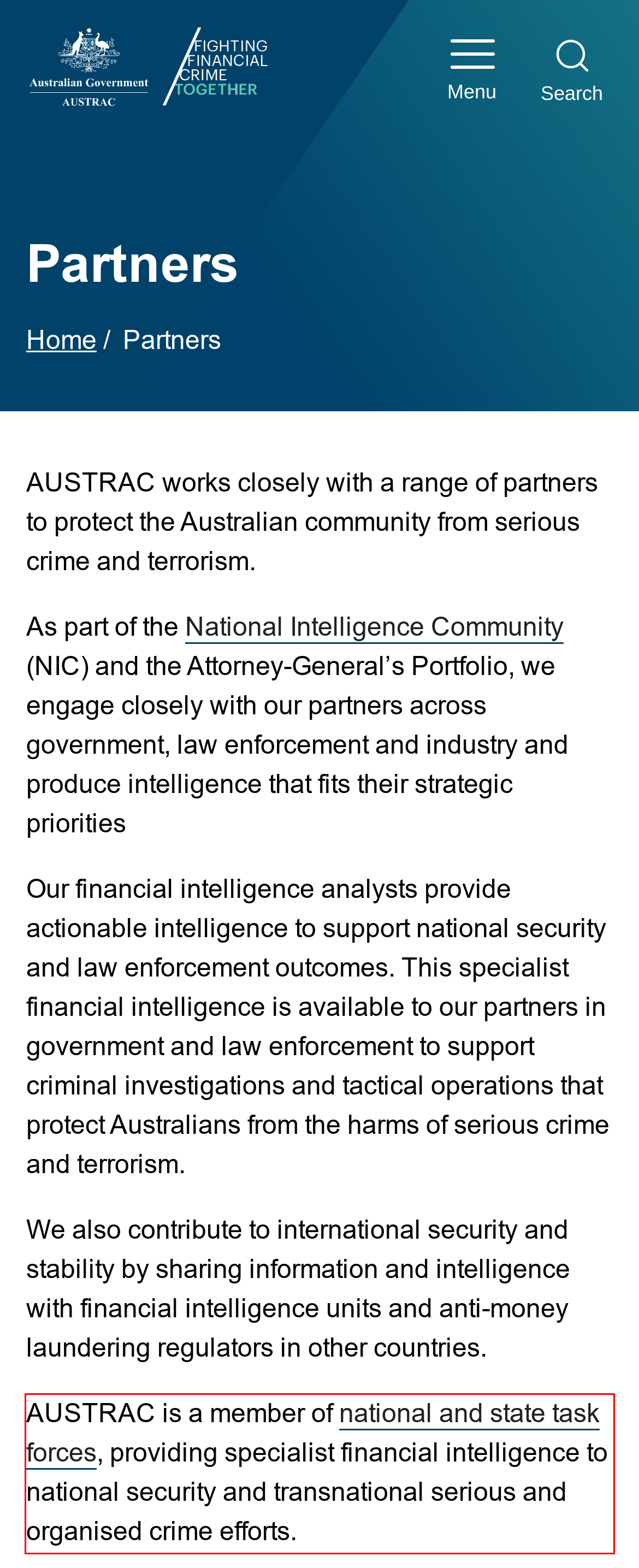You have a screenshot with a red rectangle around a UI element. Recognize and extract the text within this red bounding box using OCR.

AUSTRAC is a member of national and state task forces, providing specialist financial intelligence to national security and transnational serious and organised crime efforts.